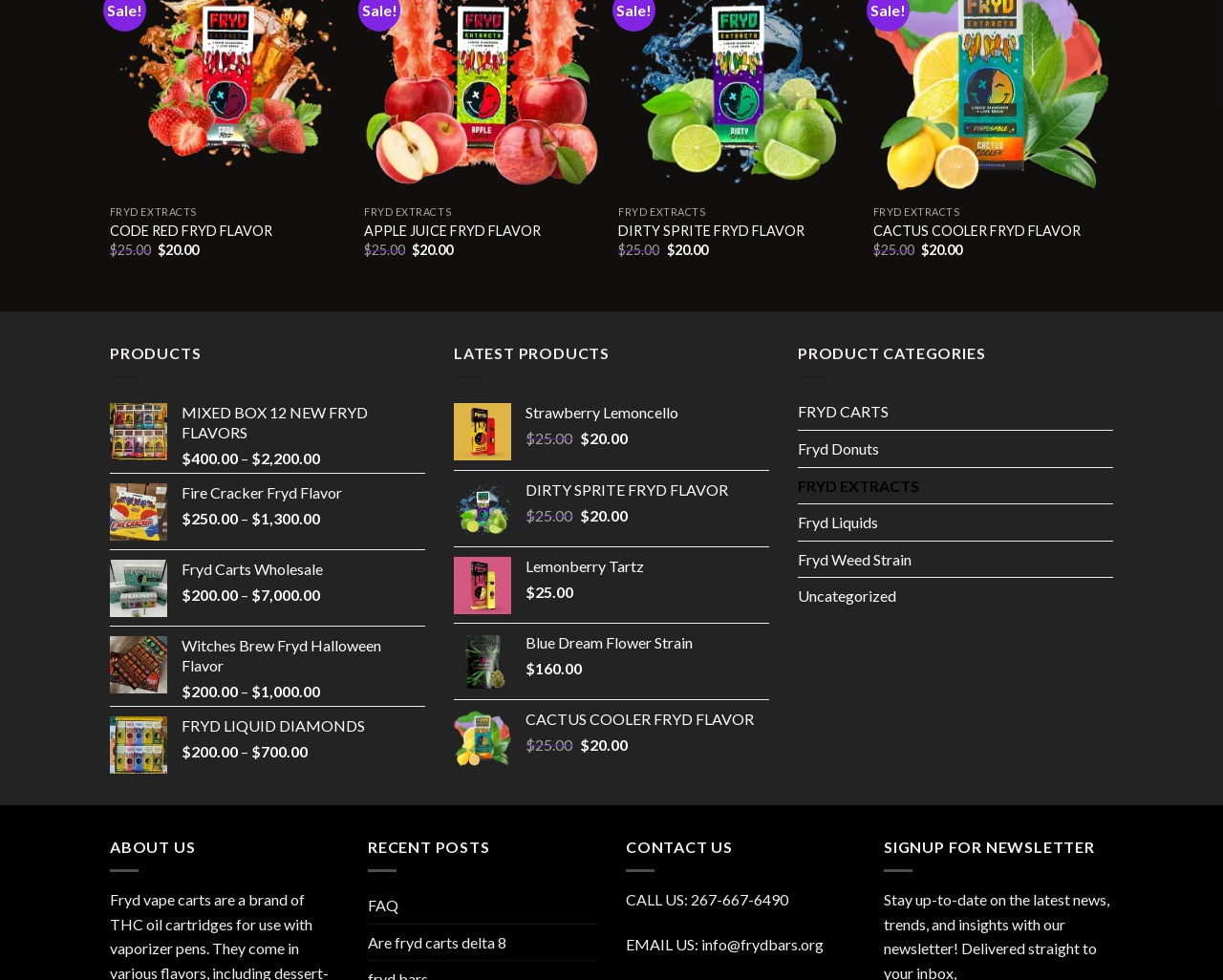Reply to the question below using a single word or brief phrase:
What is the flavor of the product with the price '$25.00'?

Lemonberry Tartz